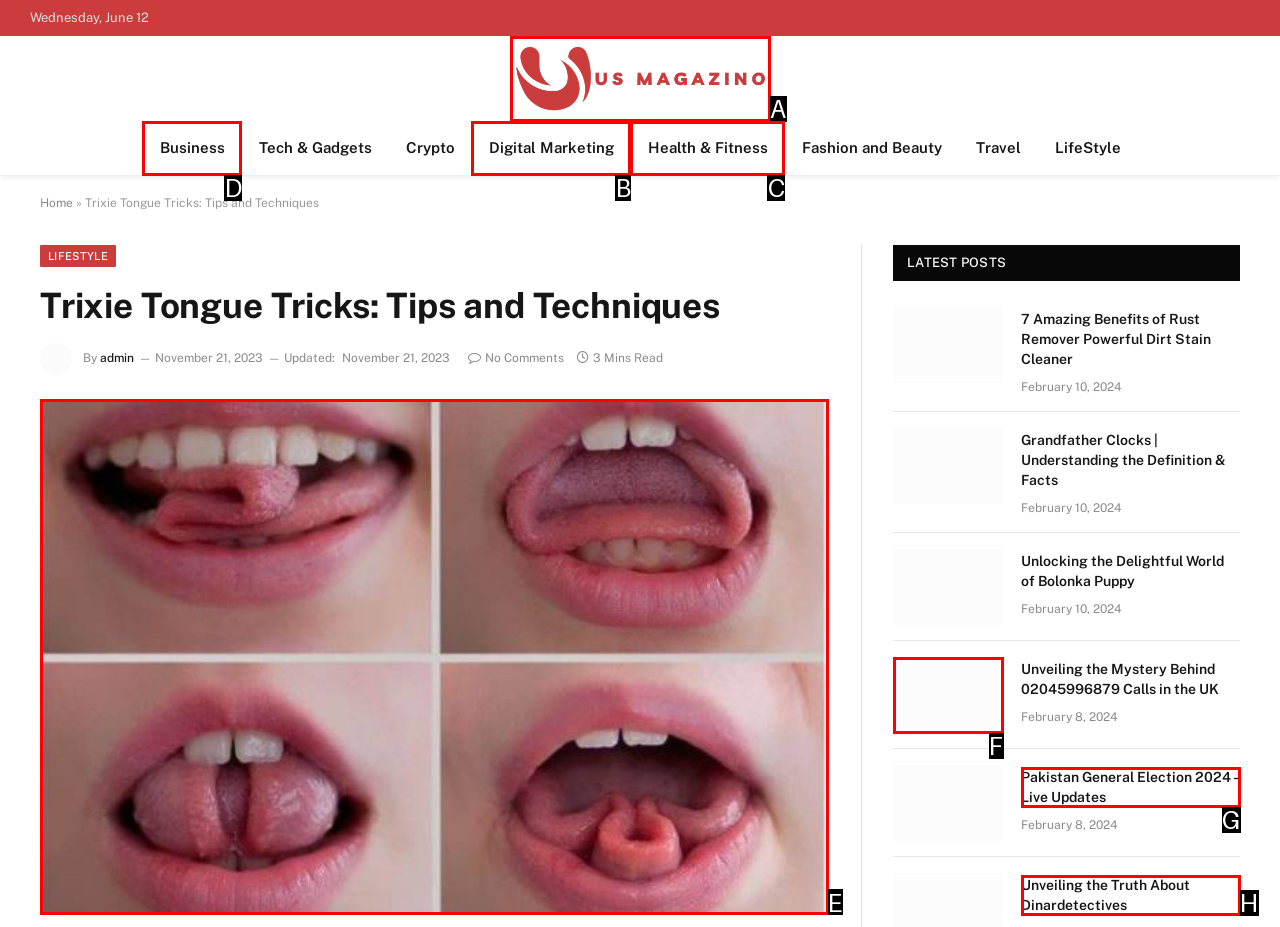Point out the specific HTML element to click to complete this task: Check the 'Business' category Reply with the letter of the chosen option.

D